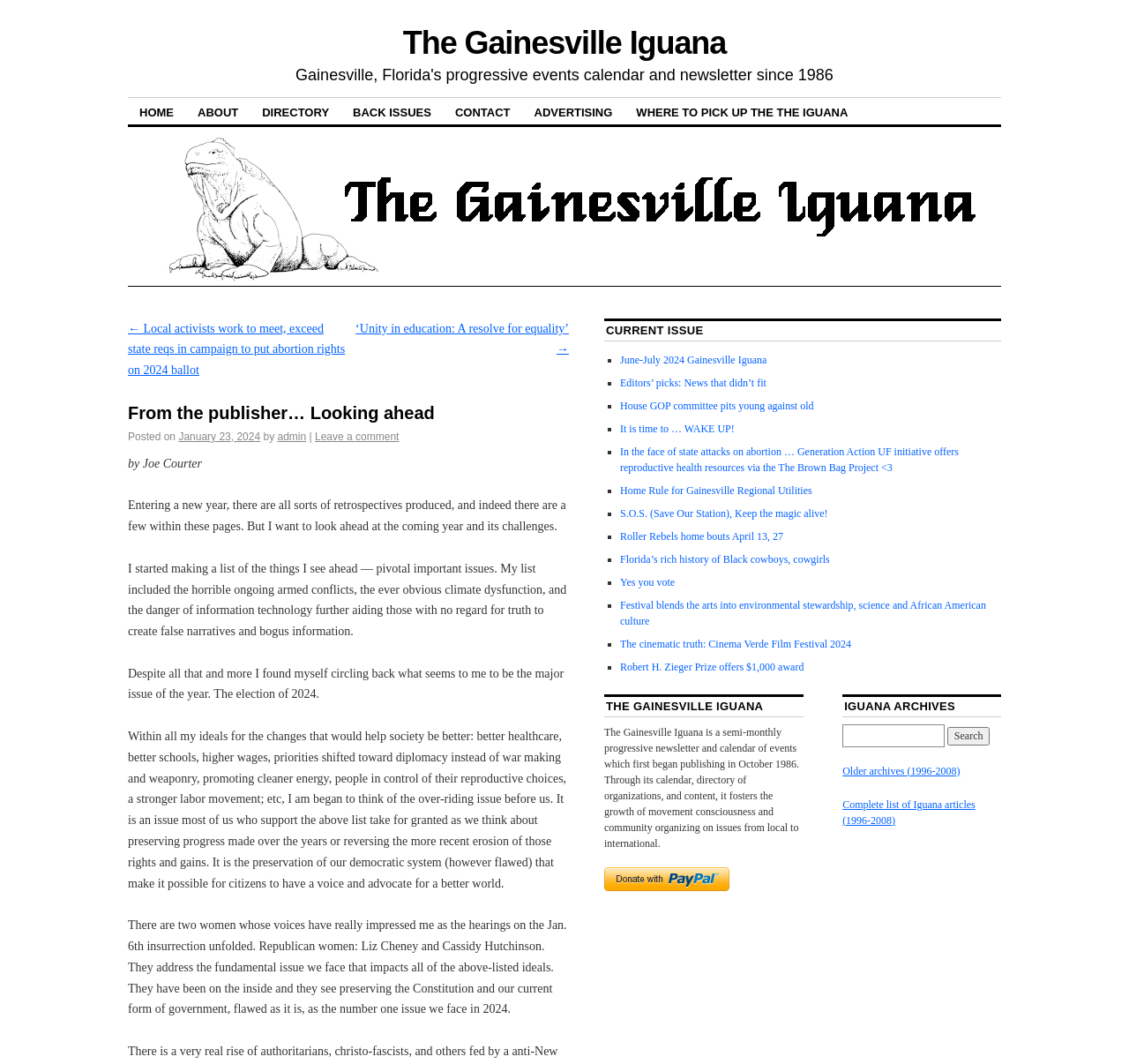Provide the bounding box coordinates for the specified HTML element described in this description: "Advertising". The coordinates should be four float numbers ranging from 0 to 1, in the format [left, top, right, bottom].

[0.463, 0.093, 0.553, 0.117]